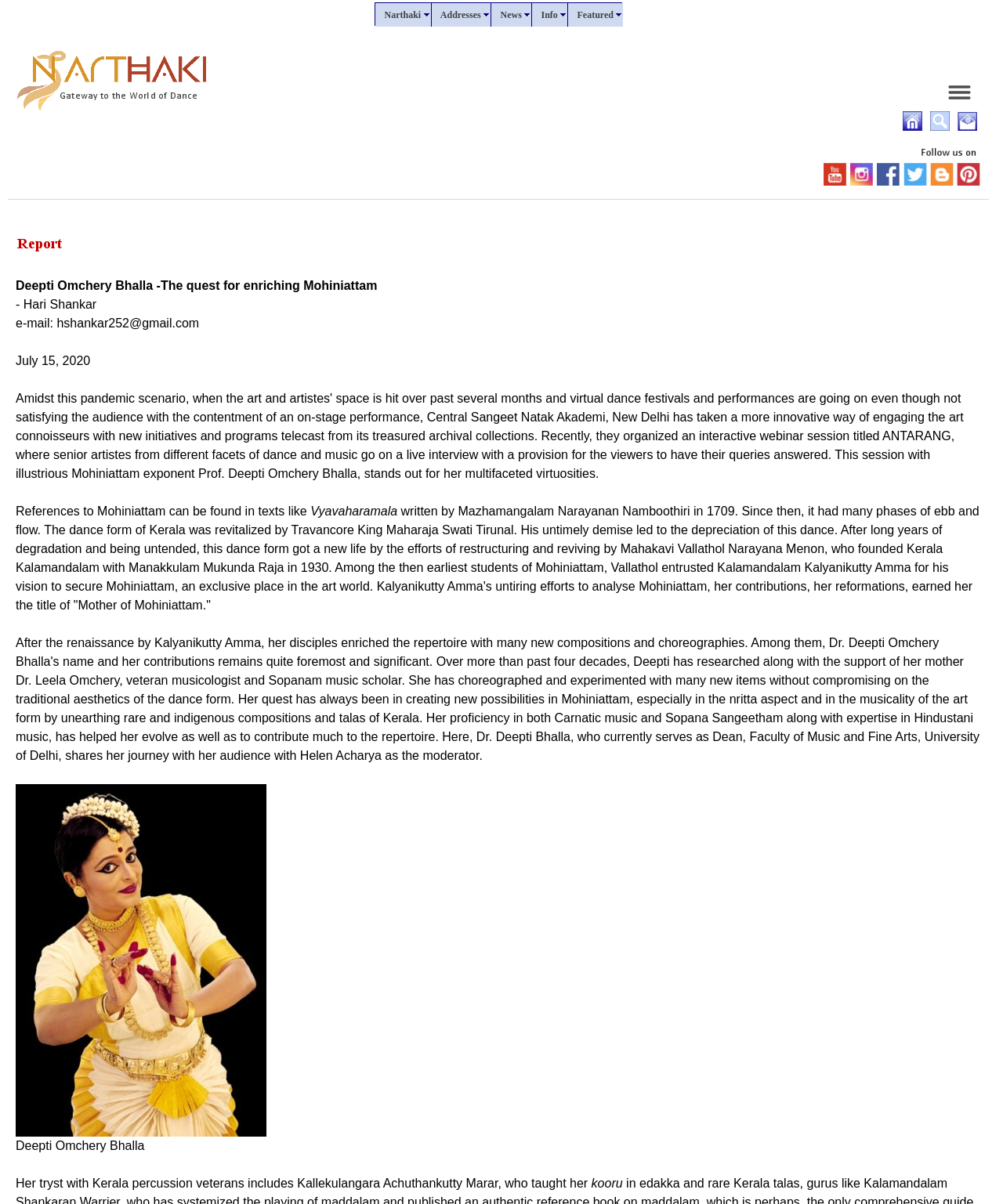Articulate a complete and detailed caption of the webpage elements.

The webpage appears to be an article or report about Deepti Omchery Bhalla and her contributions to the traditional Indian dance form, Mohiniattam. 

At the top of the page, there is a horizontal navigation menu with several options, including "Narthaki", "Addresses", "News", "Info", and "Featured", each accompanied by a small image. 

Below the navigation menu, there is a table with two columns. The left column contains a large image, while the right column has a link that reads "Click here for all links" and three smaller links below it. 

Further down the page, there is a section with social media links, accompanied by an image. 

The main content of the article begins below this section, with the title "Report - Deepti Omchery Bhalla - The quest for enriching Mohiniattam - Hari Shankar" followed by the author's name and email address, and the date "July 15, 2020". 

The article discusses the history of Mohiniattam, mentioning its references in ancient texts and its revival by Travancore King Maharaja Swati Tirunal. It also talks about the efforts of Mahakavi Vallathol Narayana Menon and Kalamandalam Kalyanikutty Amma in promoting and preserving the dance form. 

The article then focuses on Deepti Omchery Bhalla, describing her contributions to Mohiniattam and her work with Kerala percussion veterans, including Kallekulangara Achuthankutty Marar.